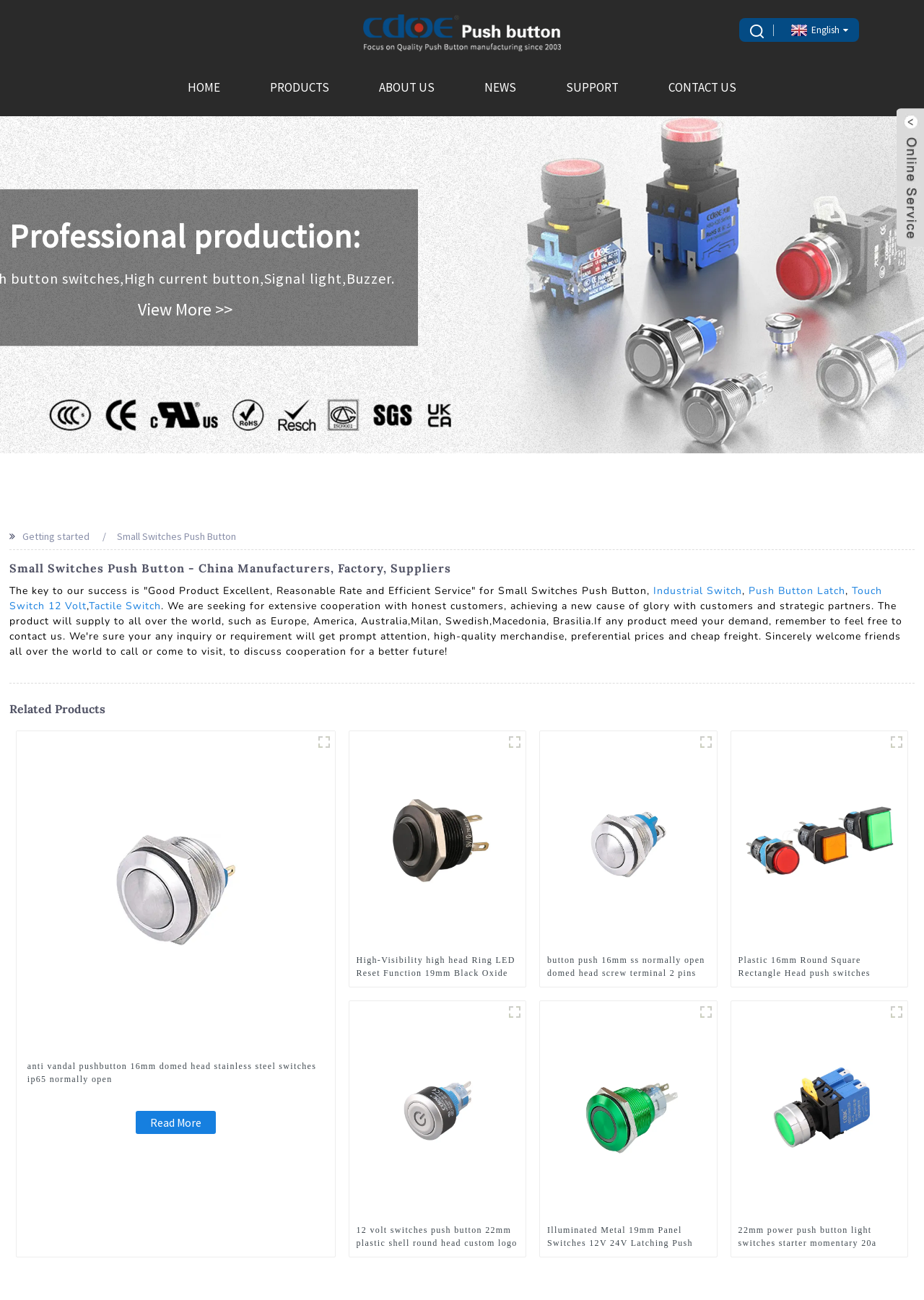What is the main heading of this webpage? Please extract and provide it.

Small Switches Push Button - China Manufacturers, Factory, Suppliers